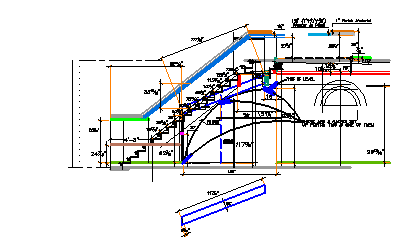Utilize the information from the image to answer the question in detail:
What type of lines are used in the drawing?

The caption states that the drawing utilizes color-coded lines and annotations to highlight various features and measurements, making it ideal for visualization and execution in architectural planning.